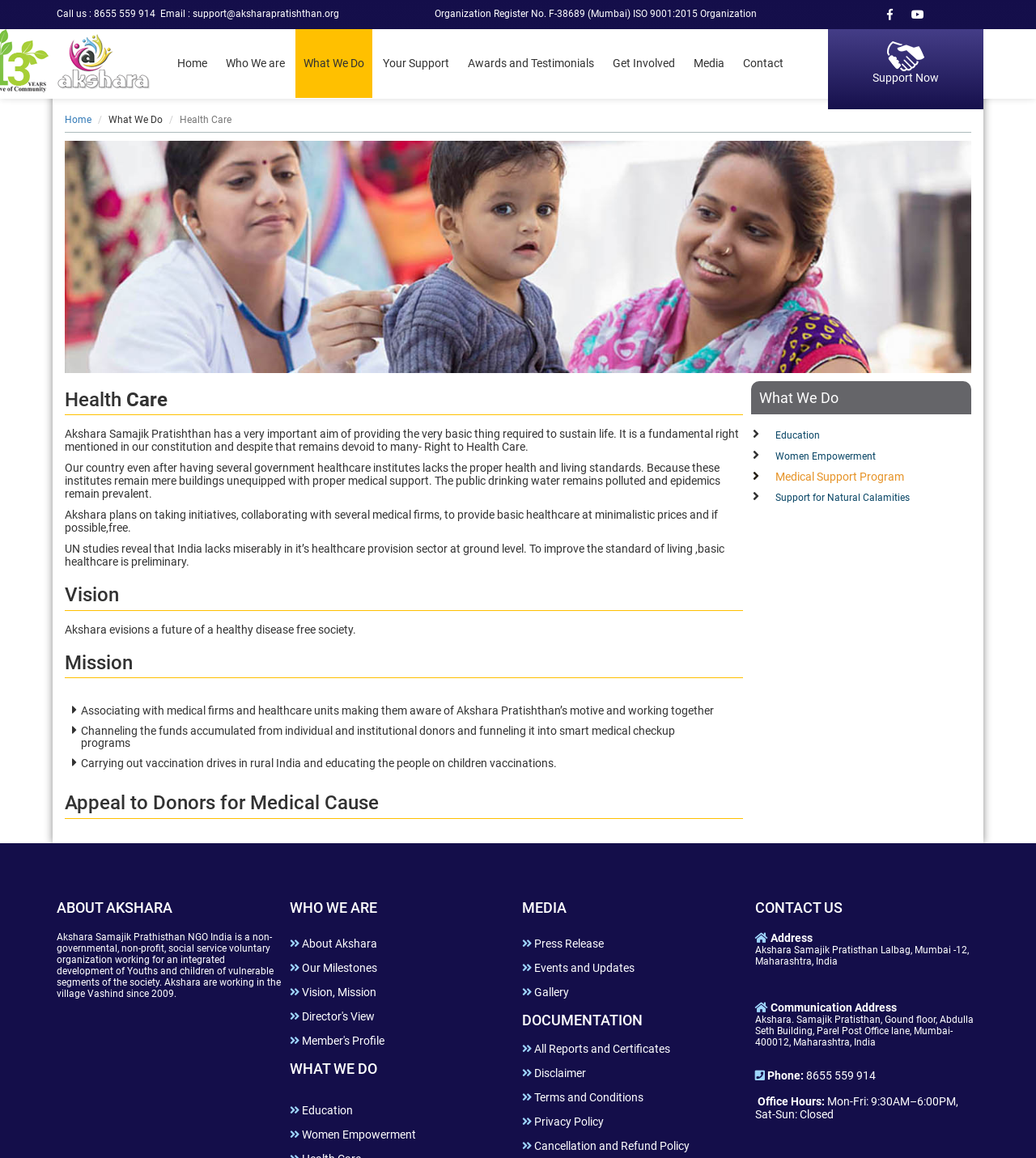Locate the bounding box coordinates of the element that should be clicked to fulfill the instruction: "Click the 'Support Now' button".

[0.799, 0.025, 0.949, 0.094]